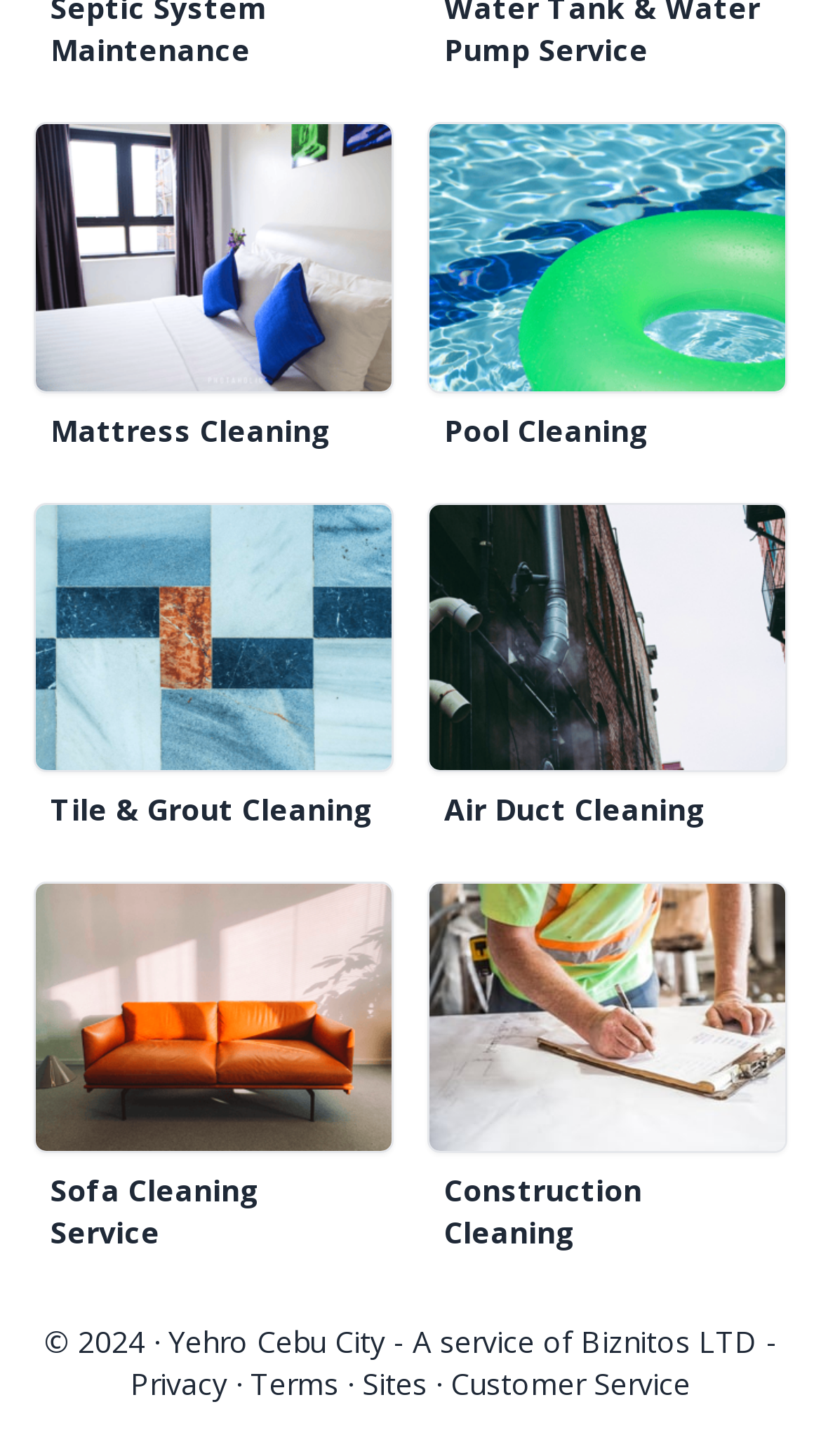Please specify the bounding box coordinates for the clickable region that will help you carry out the instruction: "Contact Customer Service".

[0.549, 0.936, 0.841, 0.964]